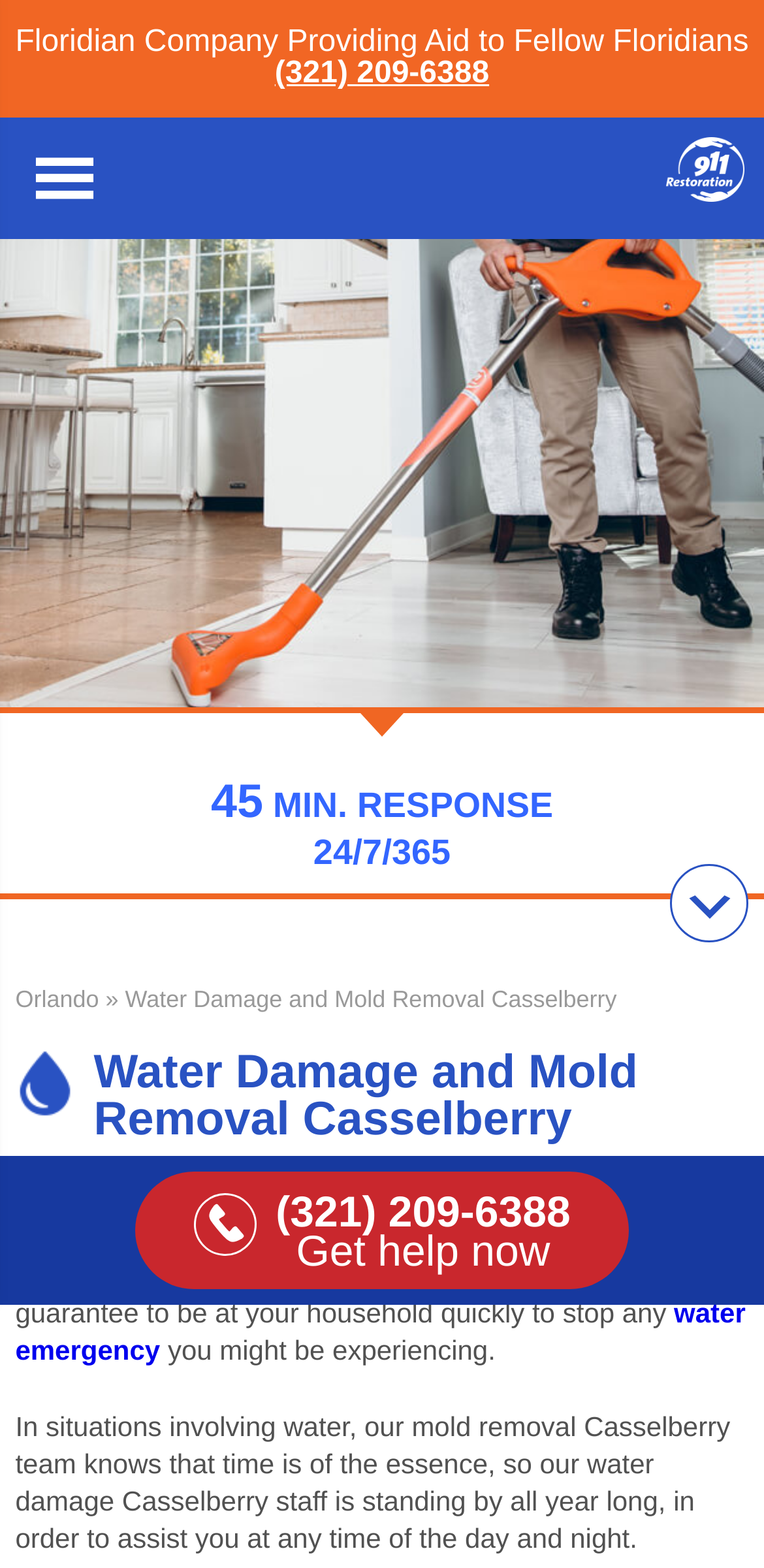Explain the webpage in detail.

The webpage is about 911 Restoration Orlando, a company providing water damage and mold removal services in Casselberry, FL. At the top, there is a logo on the right side, accompanied by a heading that reads "911 Restoration of Orlando". Below the logo, there is a phone number "(321) 209-6388" that is clickable. 

On the left side, there is a static text "Floridian Company Providing Aid to Fellow Floridians". Below this text, there are three lines of text, with the first line showing "45 MIN. RESPONSE", the second line showing "24/7/365", and the third line showing an icon and the text "Orlando". 

Further down, there is a heading "Water Damage and Mold Removal Casselberry" with an image on the left side. Below this heading, there is a paragraph of text describing the importance of quick response to water damage and the company's guarantee to arrive quickly. The text also mentions the company's mold removal services and their availability 24/7. 

On the right side, there is a call-to-action button with a phone number and the text "Get help now". There are also several links and icons scattered throughout the page, including a link to the company's logo, a link to the phone number, and an icon on the right side. Overall, the webpage is focused on promoting the company's services and encouraging visitors to take action.